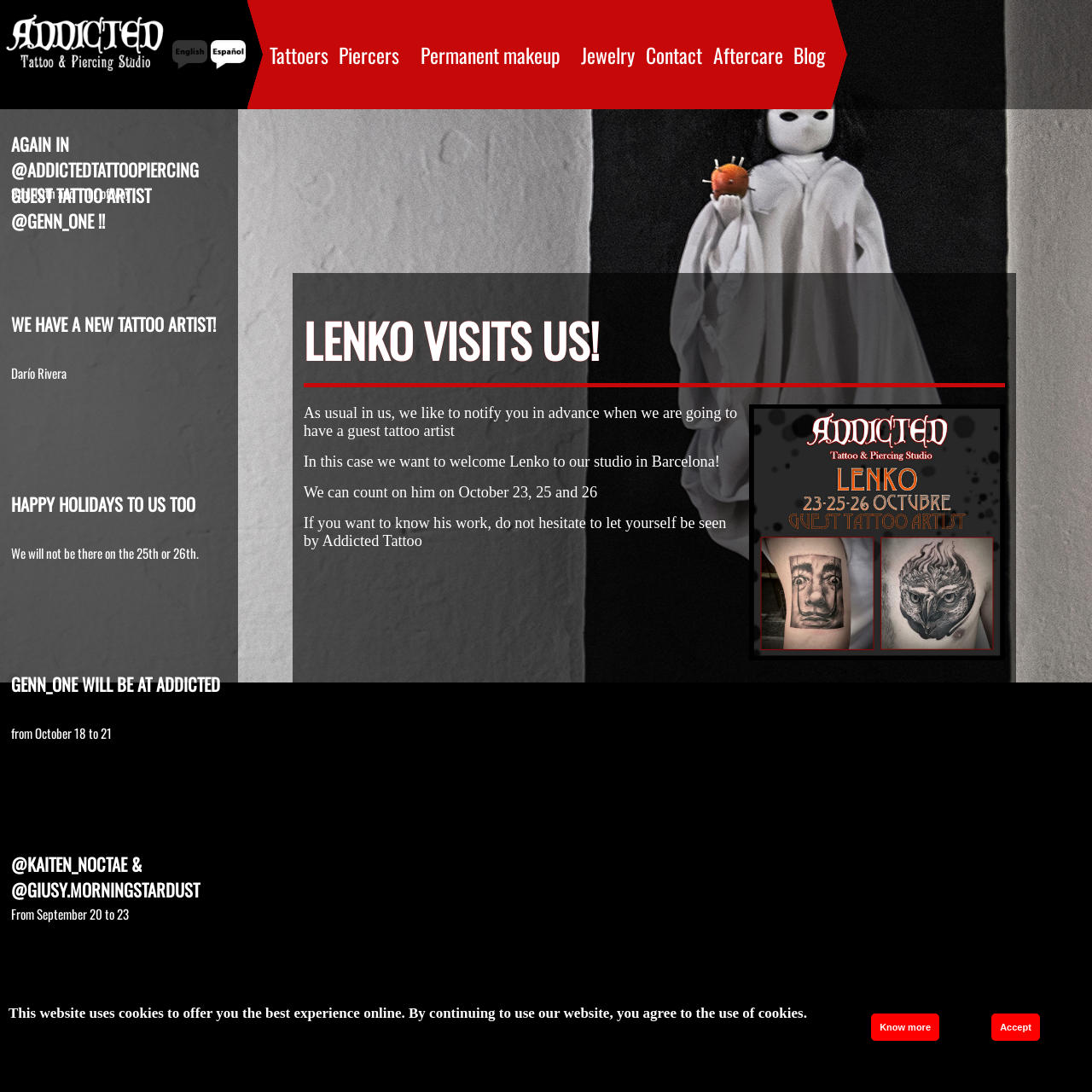Provide a short answer using a single word or phrase for the following question: 
What is the name of the tattoo studio?

Addicted Tattoo